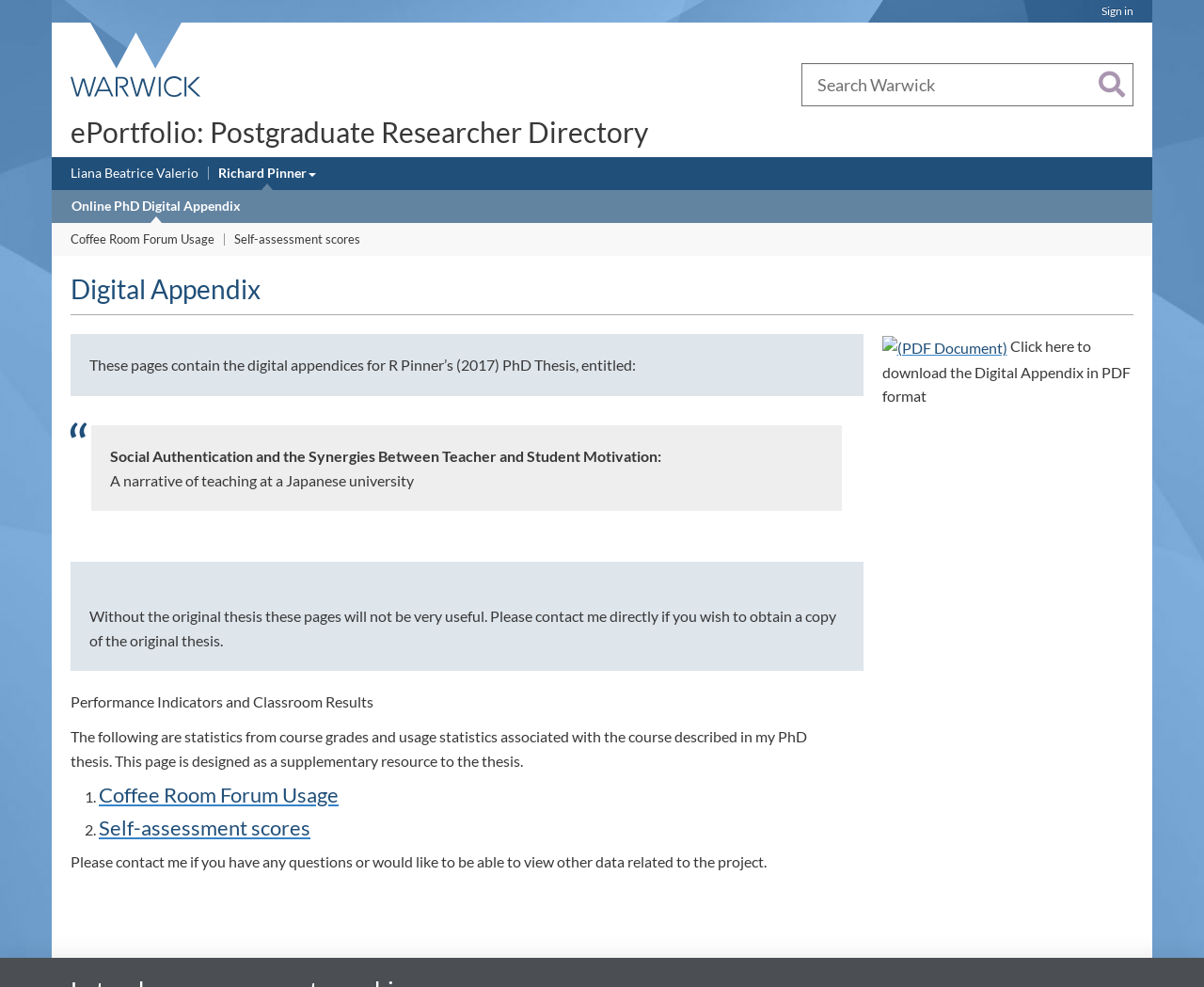Locate the bounding box coordinates of the area you need to click to fulfill this instruction: 'Search Warwick'. The coordinates must be in the form of four float numbers ranging from 0 to 1: [left, top, right, bottom].

[0.665, 0.064, 0.941, 0.108]